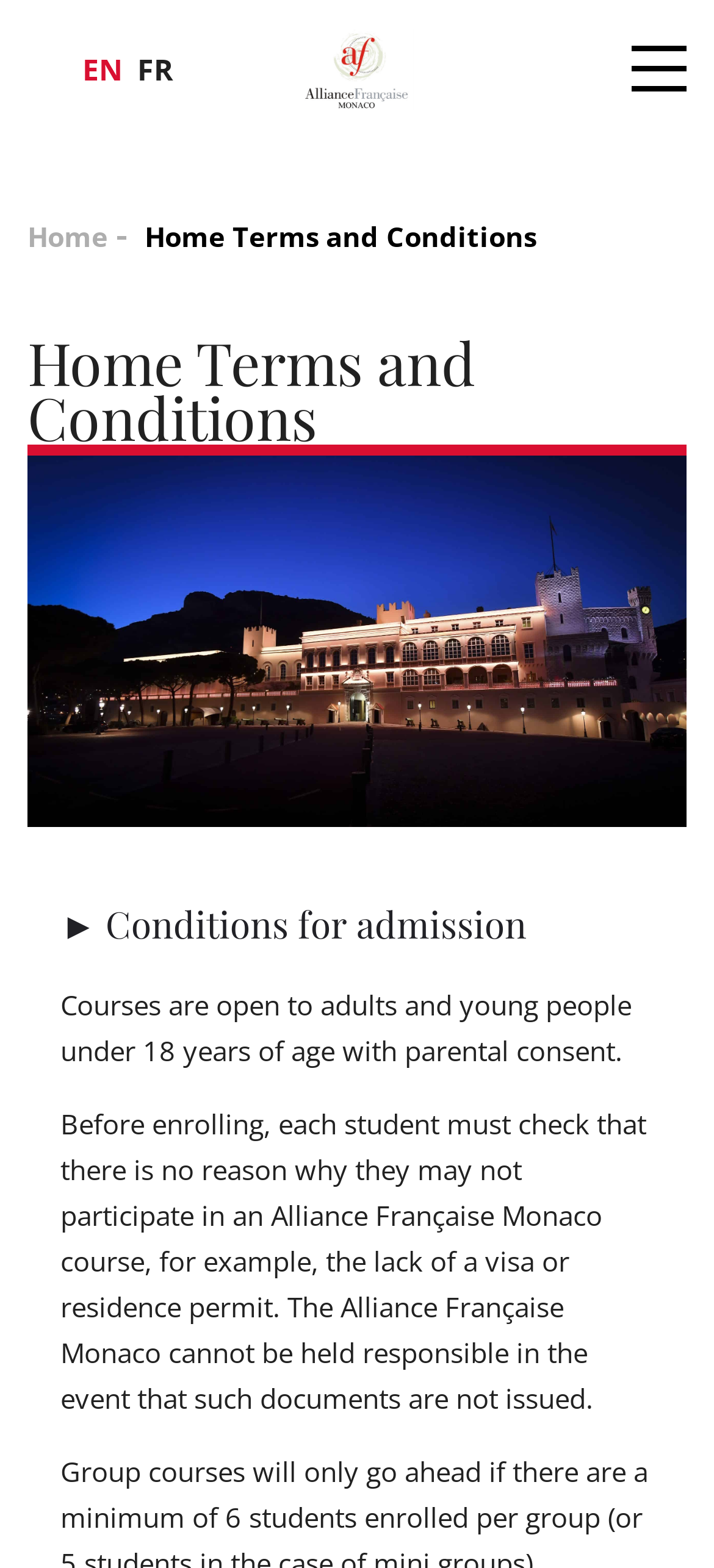What language options are available?
Using the visual information, reply with a single word or short phrase.

FR, EN